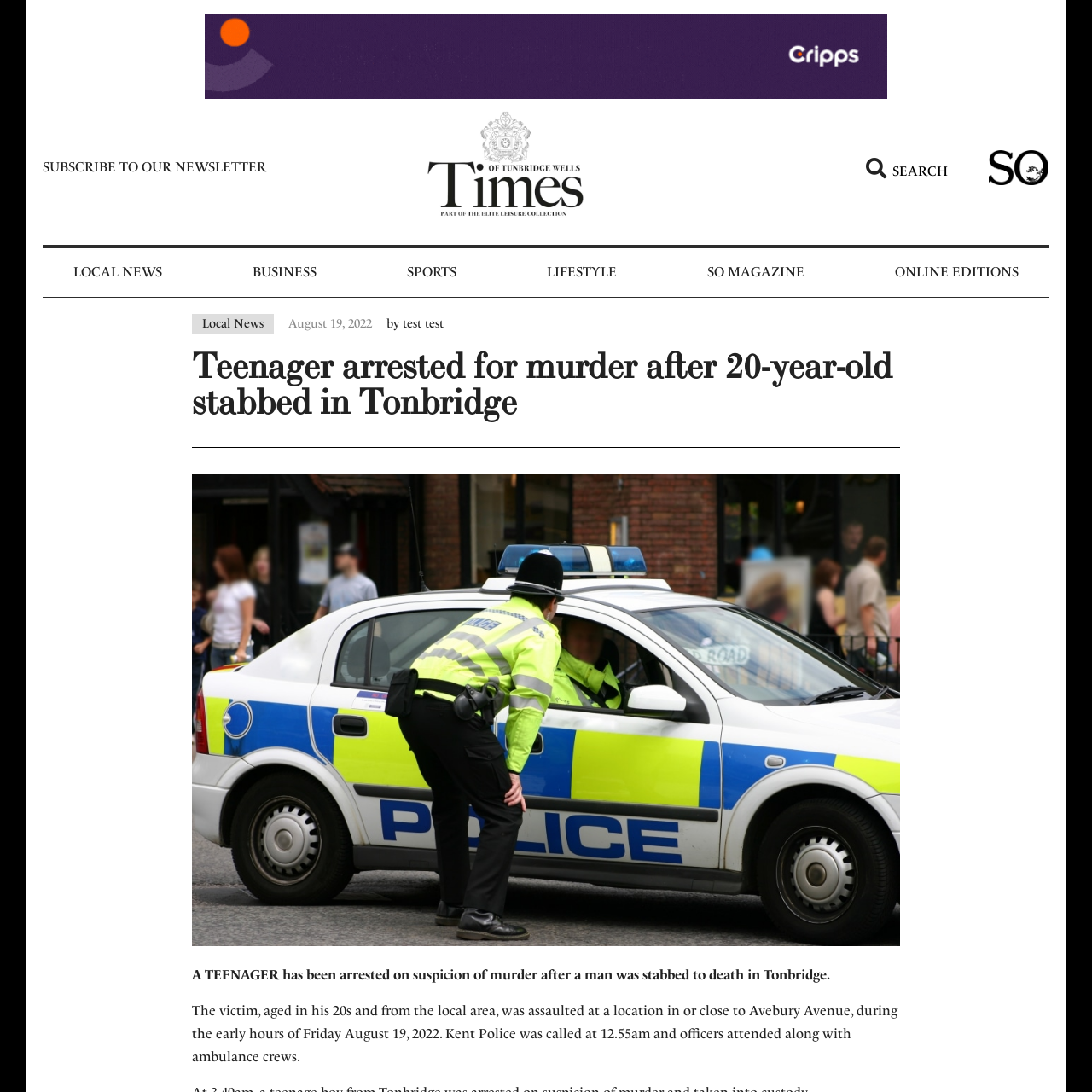Focus on the image encased in the red box and respond to the question with a single word or phrase:
How old was the victim?

In his 20s